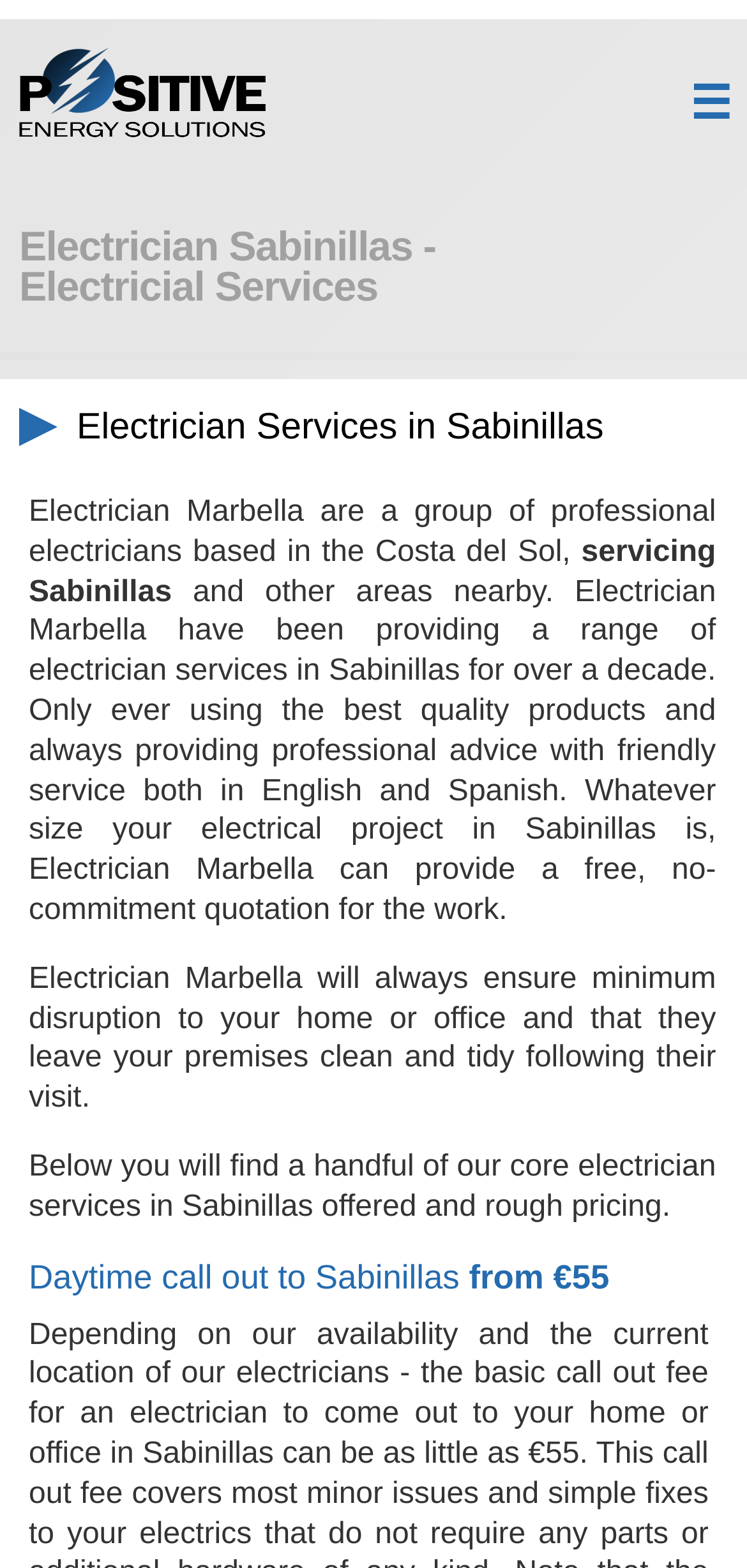Identify the bounding box coordinates of the clickable region to carry out the given instruction: "Contact the electrician".

[0.384, 0.36, 0.616, 0.397]